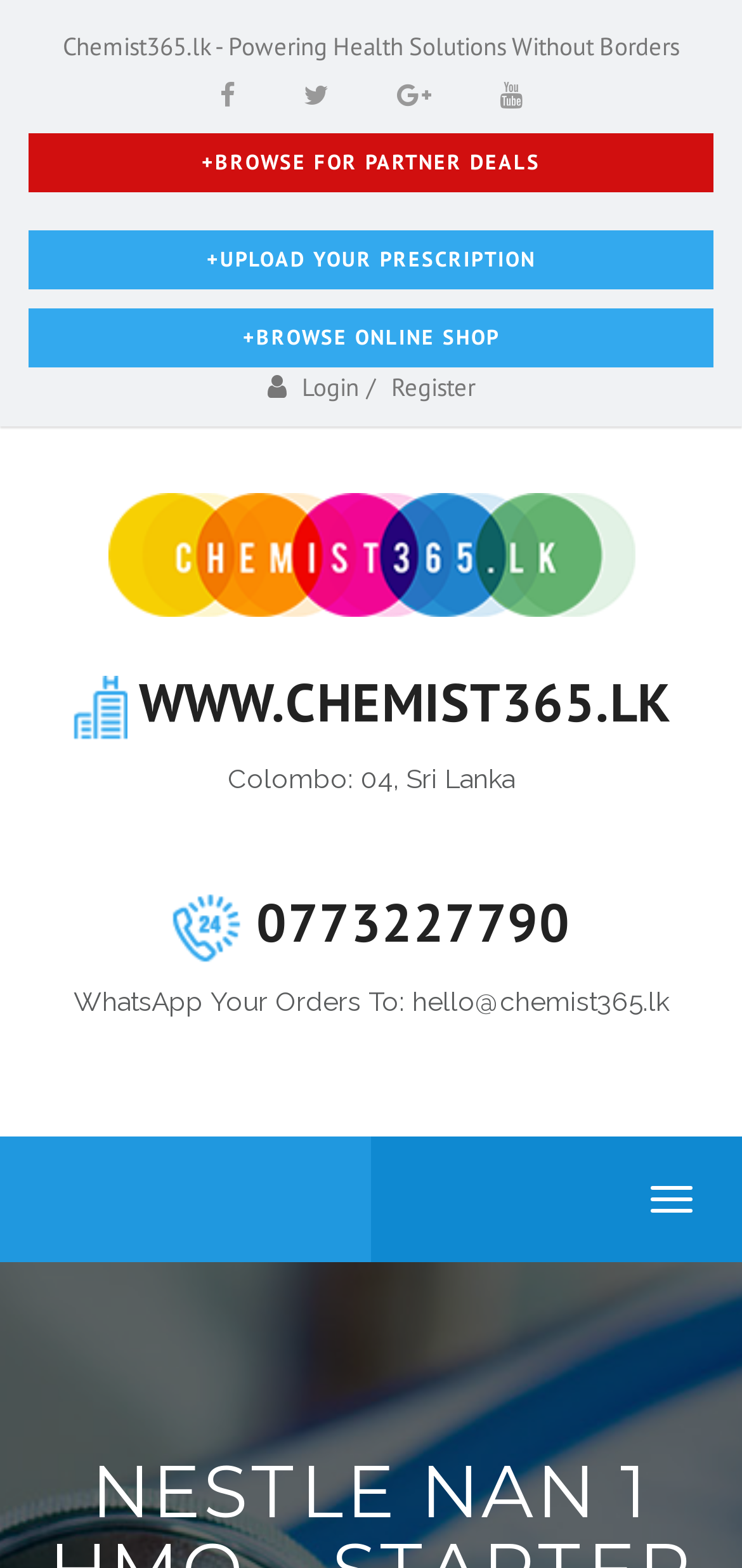Describe all the significant parts and information present on the webpage.

The webpage appears to be an e-commerce website, specifically a product page for Nestle NAN 1 HMO- Starter Infant Formula. At the top of the page, there is a header section with the website's name, "Chemist365.lk", and a series of social media links represented by icons. Below the header, there are three main sections: a navigation menu, a product description, and a contact information section.

The navigation menu is located at the top-left of the page and contains links to "BROWSE FOR PARTNER DEALS", "UPLOAD YOUR PRESCRIPTION", and "BROWSE ONLINE SHOP". There is also a login and register section at the top-right of the page.

The product description section is centered on the page and features the product name, "Nestle NAN 1 HMO - Starter Infant Formula", in a large font. Below the product name, there is a brief description of the product, which mentions its features, such as Omega 3 & 6 Probiotics and Iron.

The contact information section is located at the bottom of the page and includes the website's location, "Colombo: 04, Sri Lanka", and phone number, "0773227790". There is also a WhatsApp contact information and an email address, "hello@chemist365.lk". Additionally, there is a toggle navigation button at the bottom-right of the page.

There are several images on the page, including the website's logo, social media icons, and a location icon. The overall layout of the page is clean and organized, making it easy to navigate and find the necessary information.